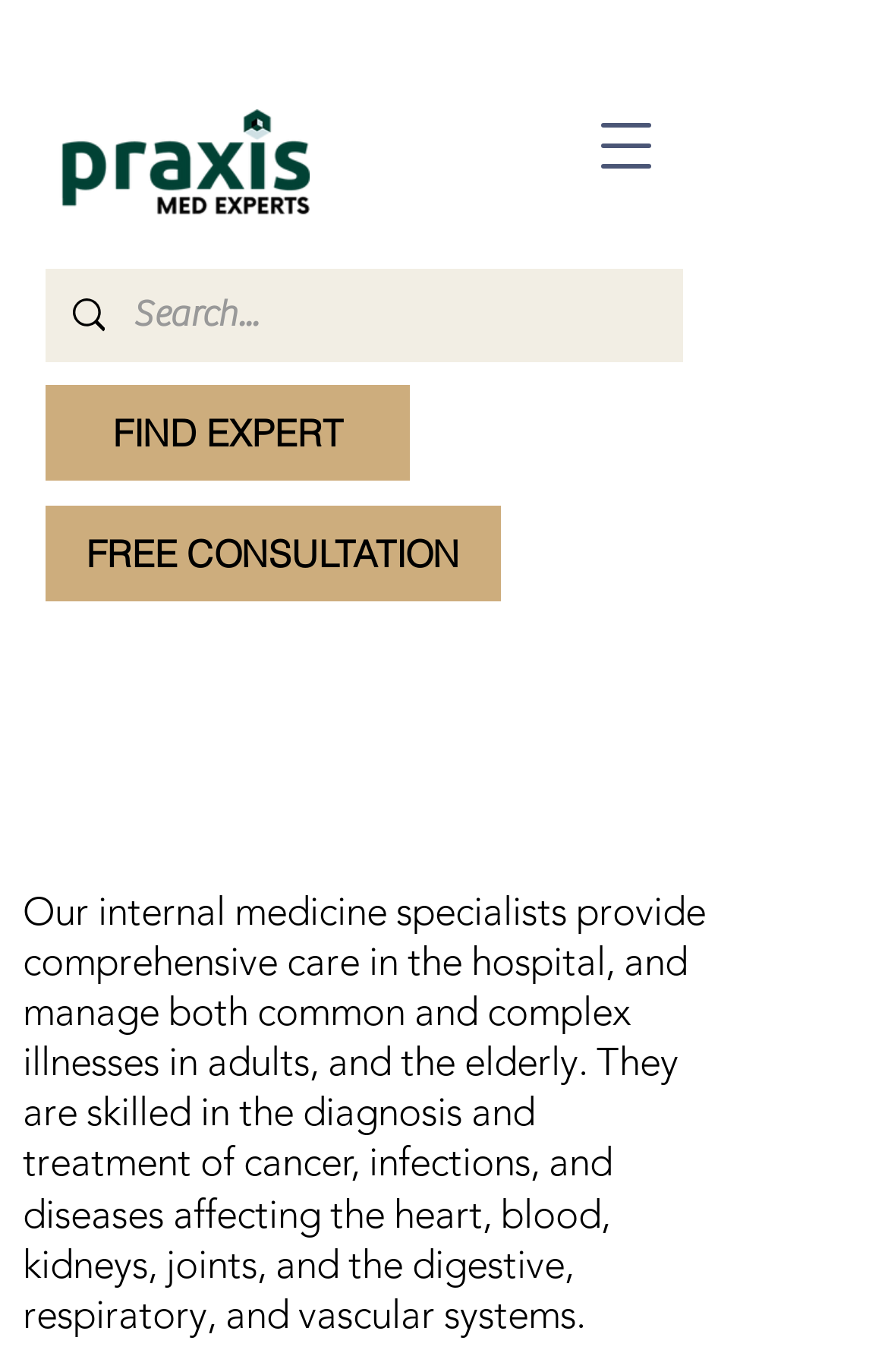What is the logo of Praxis Med Experts?
Based on the visual content, answer with a single word or a brief phrase.

Praxis med expert logo